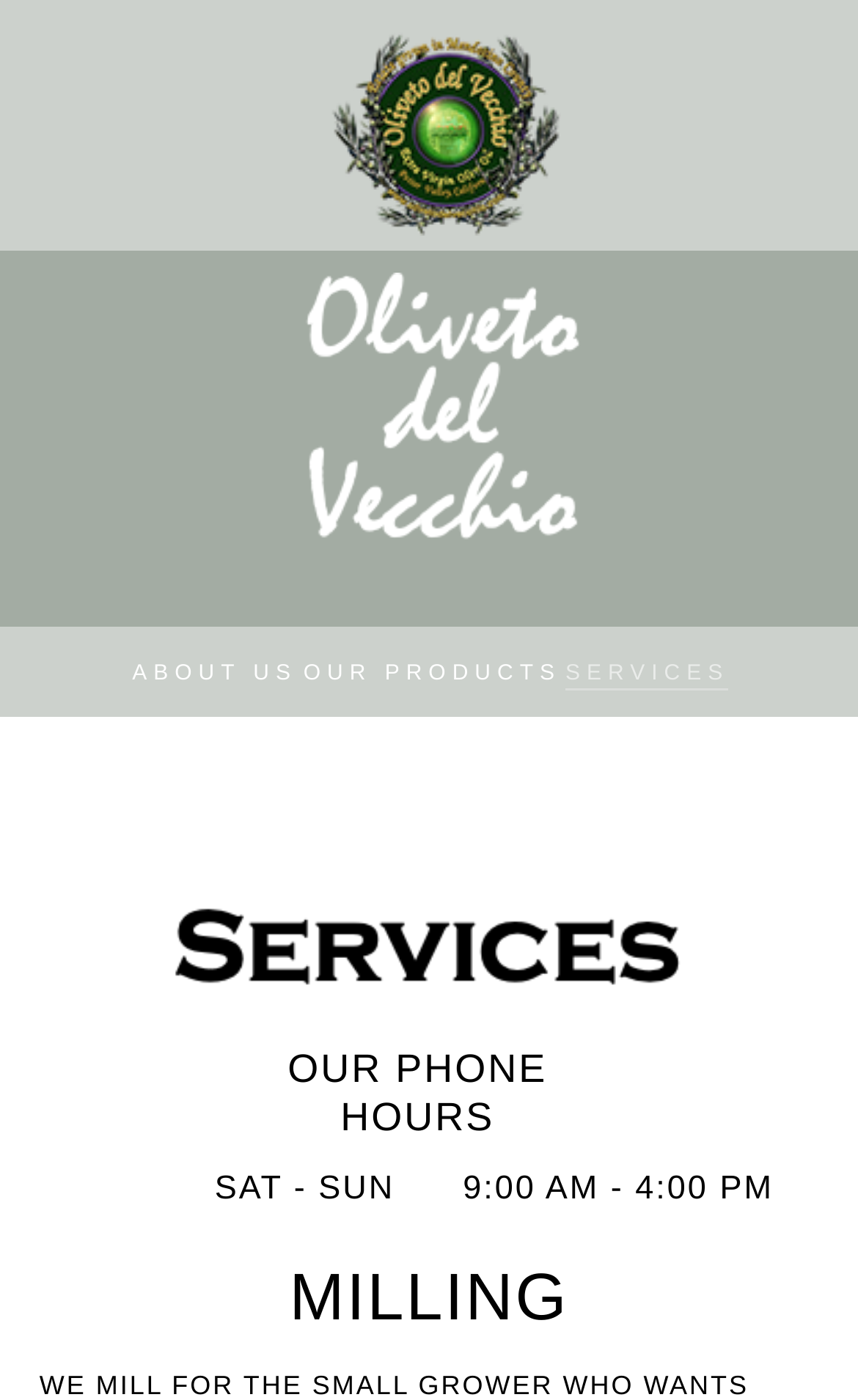Find the bounding box of the UI element described as follows: "SERVICES".

[0.659, 0.473, 0.849, 0.521]